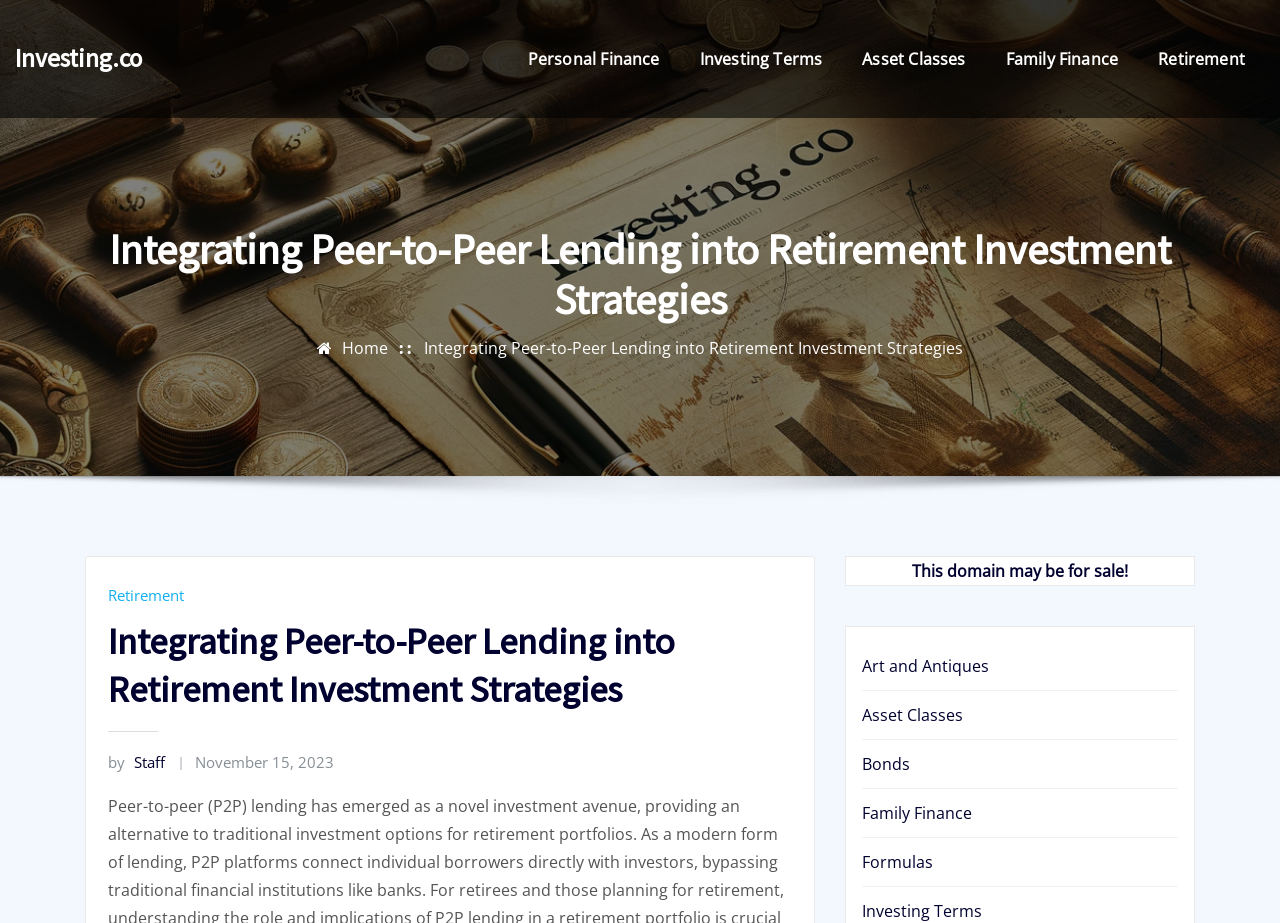Please determine the bounding box coordinates of the element to click on in order to accomplish the following task: "View Asset Classes". Ensure the coordinates are four float numbers ranging from 0 to 1, i.e., [left, top, right, bottom].

[0.673, 0.763, 0.752, 0.787]